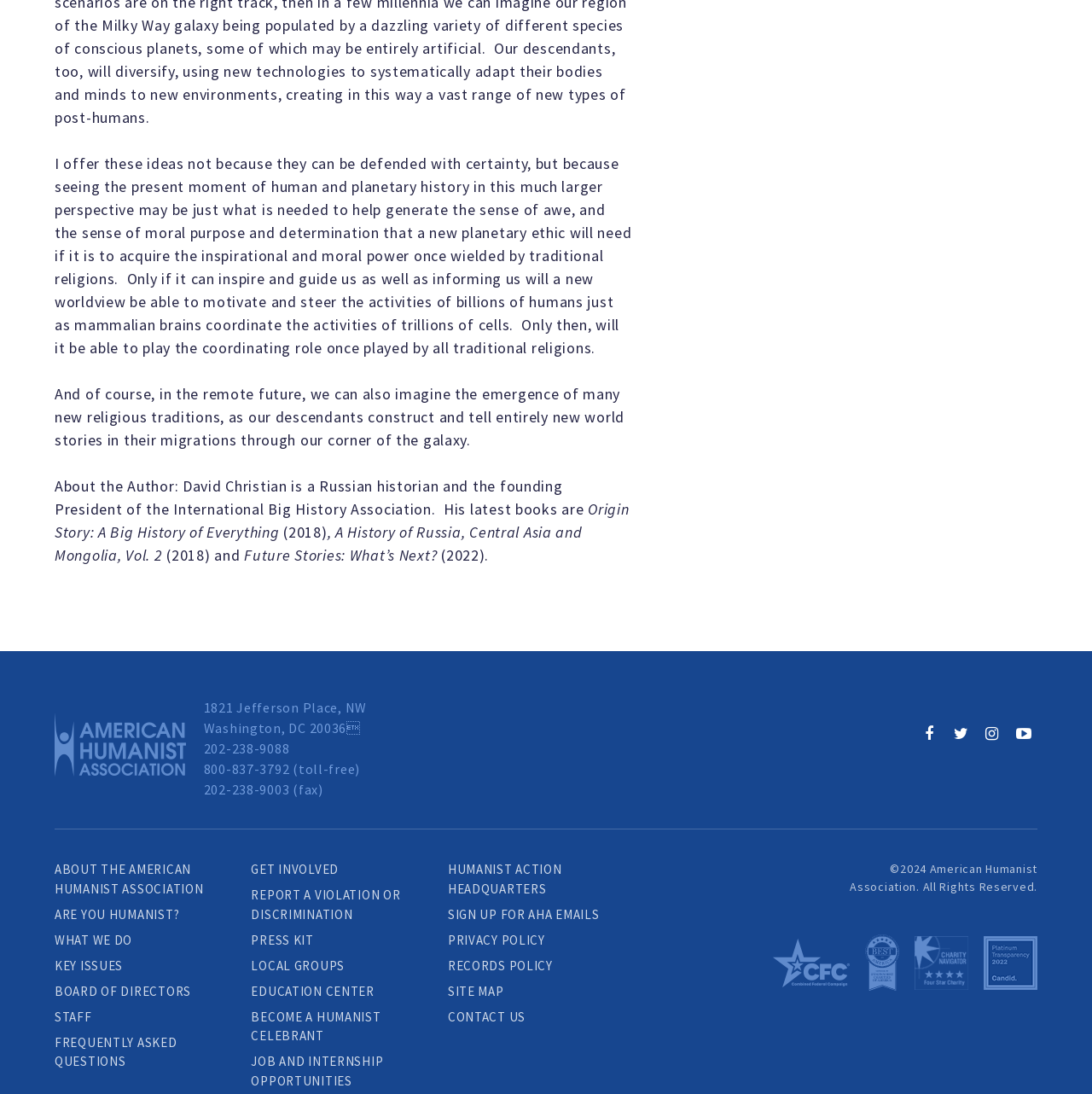Please provide a detailed answer to the question below by examining the image:
What is the name of the author mentioned on the webpage?

The webpage mentions the author's name as David Christian, who is a Russian historian and the founding President of the International Big History Association.